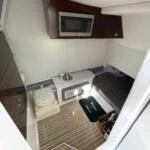Generate a comprehensive description of the image.

This image showcases a well-designed interior space of the luxury fishing vessel, the 2023 39 Frontrunner, known as “Shoot’em.” The cabin features a compact yet functional layout, highlighting essential amenities for comfort and convenience on the water. To the left, a modern marine toilet is positioned alongside a small sink, while the main area includes a cozy sleeping space with plush bedding. The kitchenette is outfitted with a sleek counter and a microwave for easy meal preparations. The flooring displays a stylish blend of wood grain, adding to the vessel's upscale aesthetic. This intimate space reflects the perfect balance of luxury and practicality for serious offshore fishing enthusiasts.